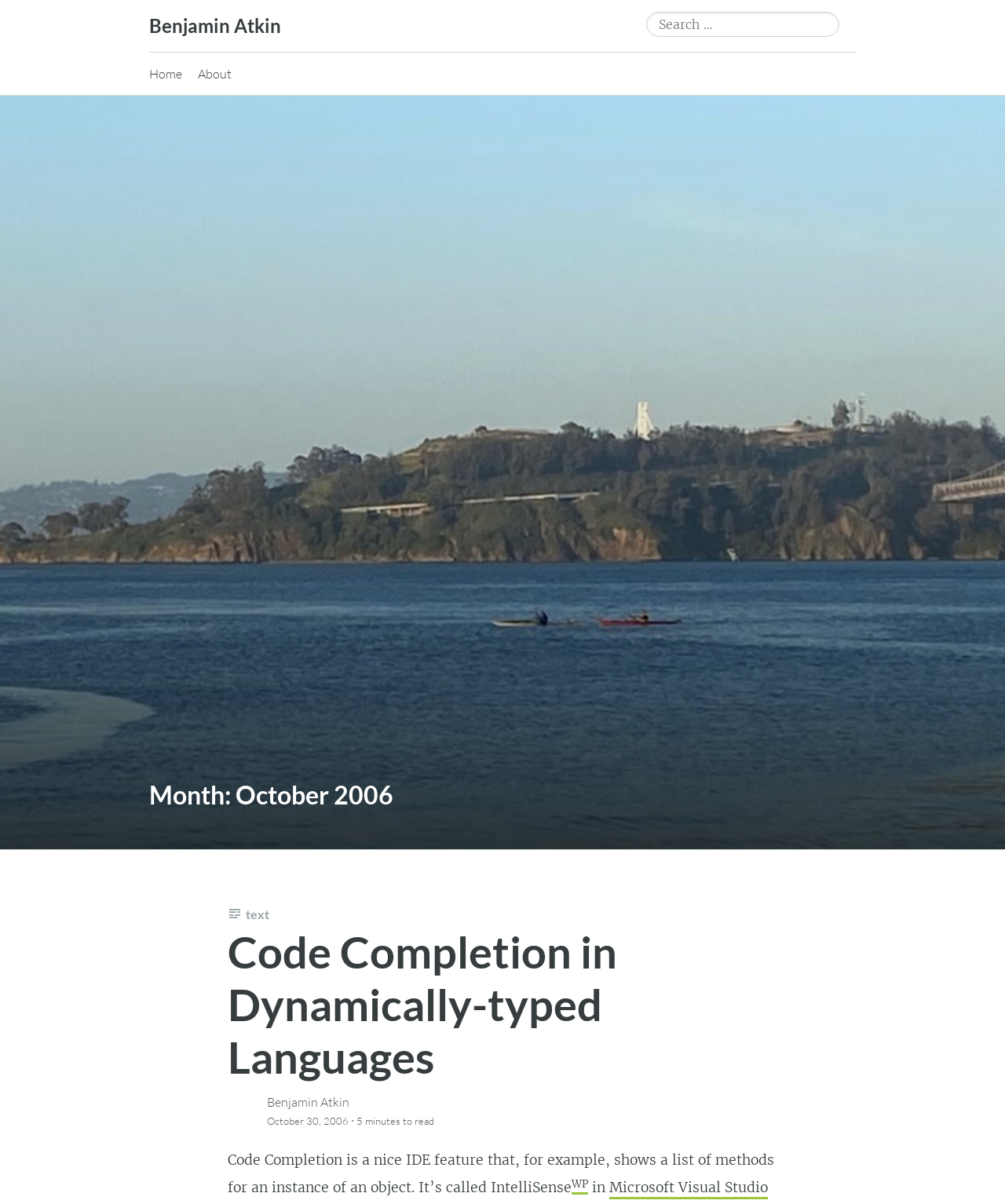Please locate the bounding box coordinates of the element that should be clicked to complete the given instruction: "View Benjamin Atkin's profile".

[0.266, 0.909, 0.348, 0.922]